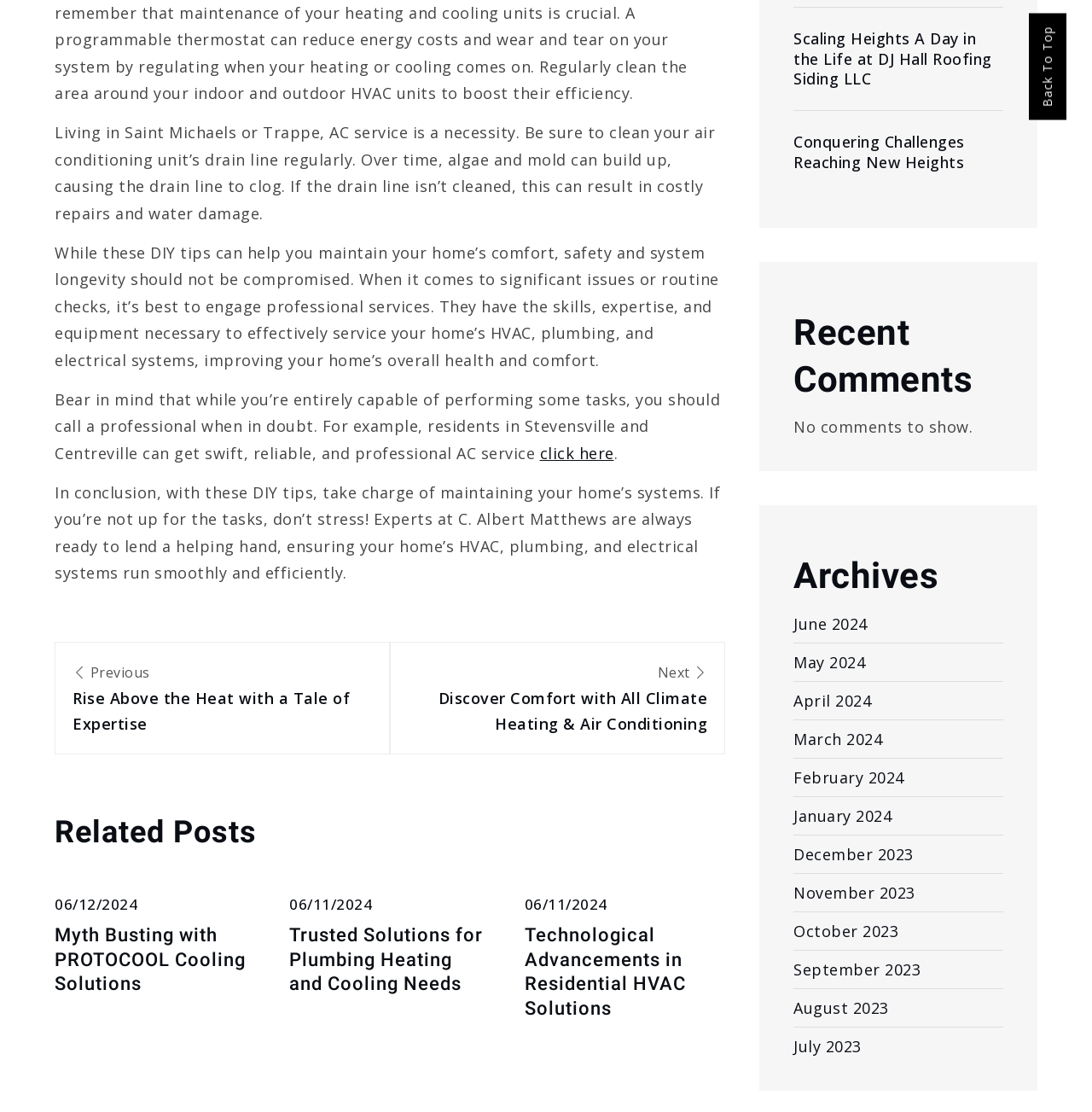Refer to the image and answer the question with as much detail as possible: What is the purpose of the 'click here' link?

The 'click here' link is likely a call-to-action to encourage users to seek professional AC service, as it is mentioned in the surrounding text that residents in certain areas can get swift, reliable, and professional AC service.